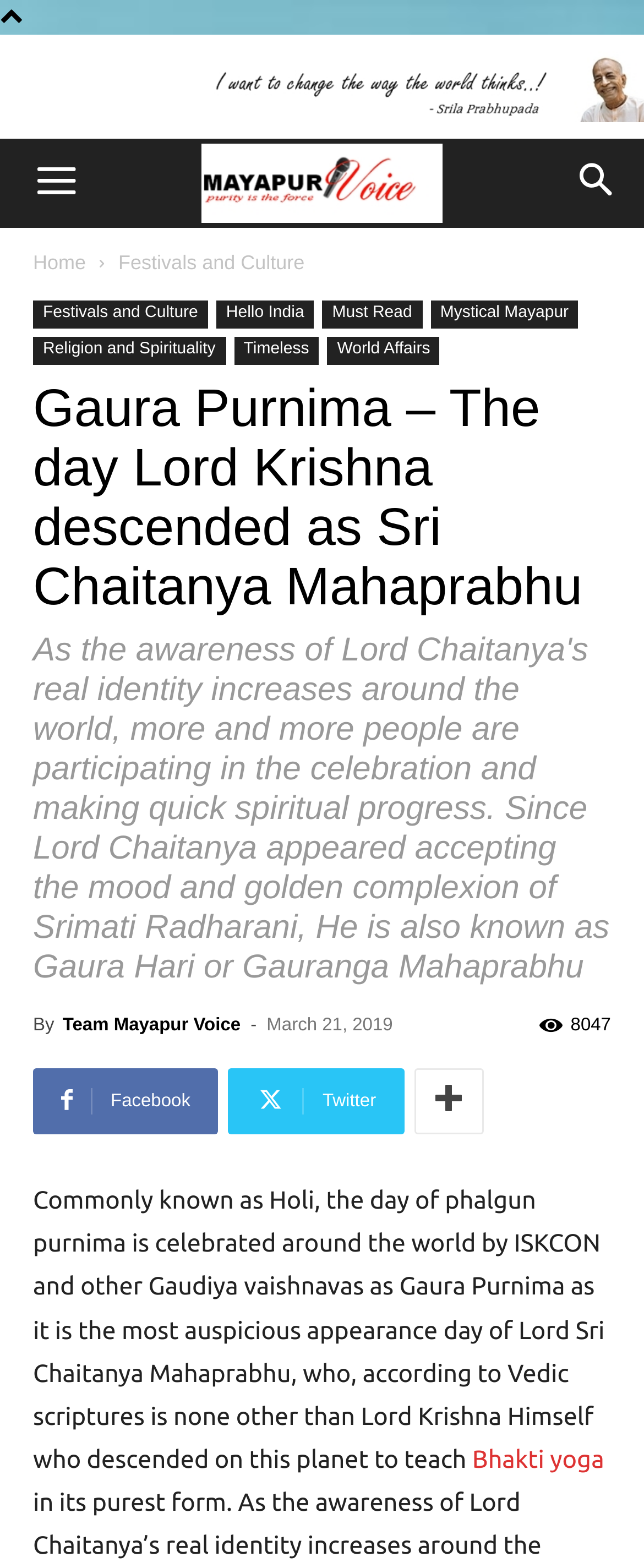Please find and generate the text of the main header of the webpage.

Gaura Purnima – The day Lord Krishna descended as Sri Chaitanya Mahaprabhu